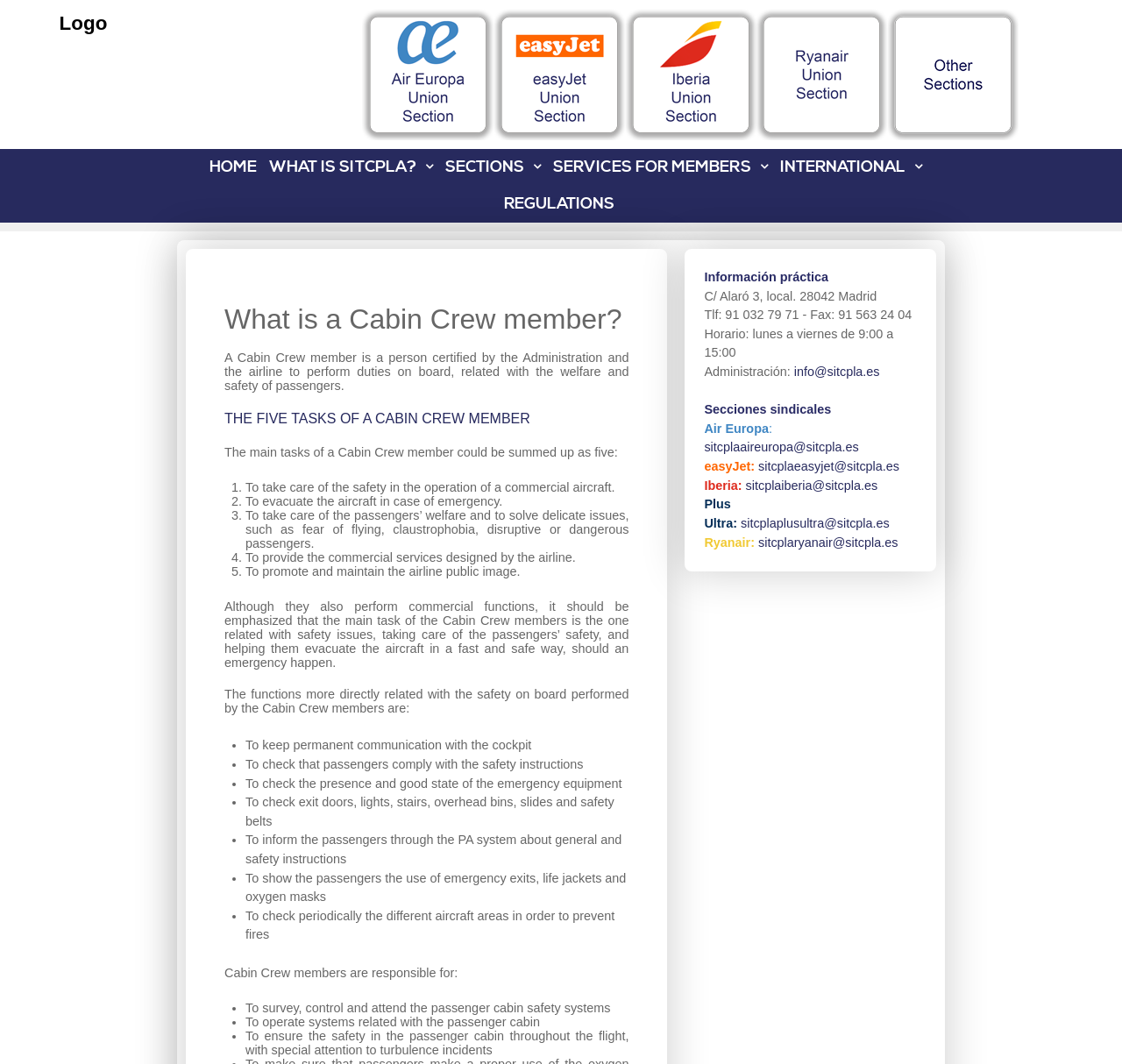Locate the heading on the webpage and return its text.

What is a Cabin Crew member?